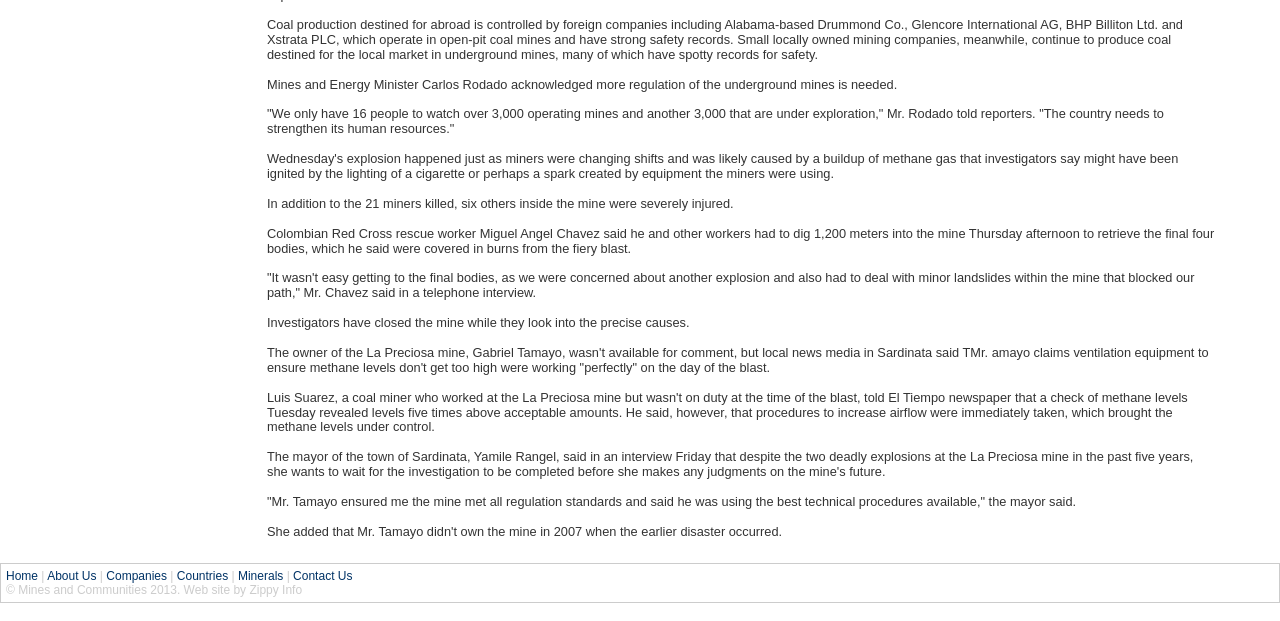How many miners were killed in the accident?
From the details in the image, answer the question comprehensively.

According to the article, 'In addition to the 21 miners killed, six others inside the mine were severely injured.' This indicates that 21 miners lost their lives in the accident.